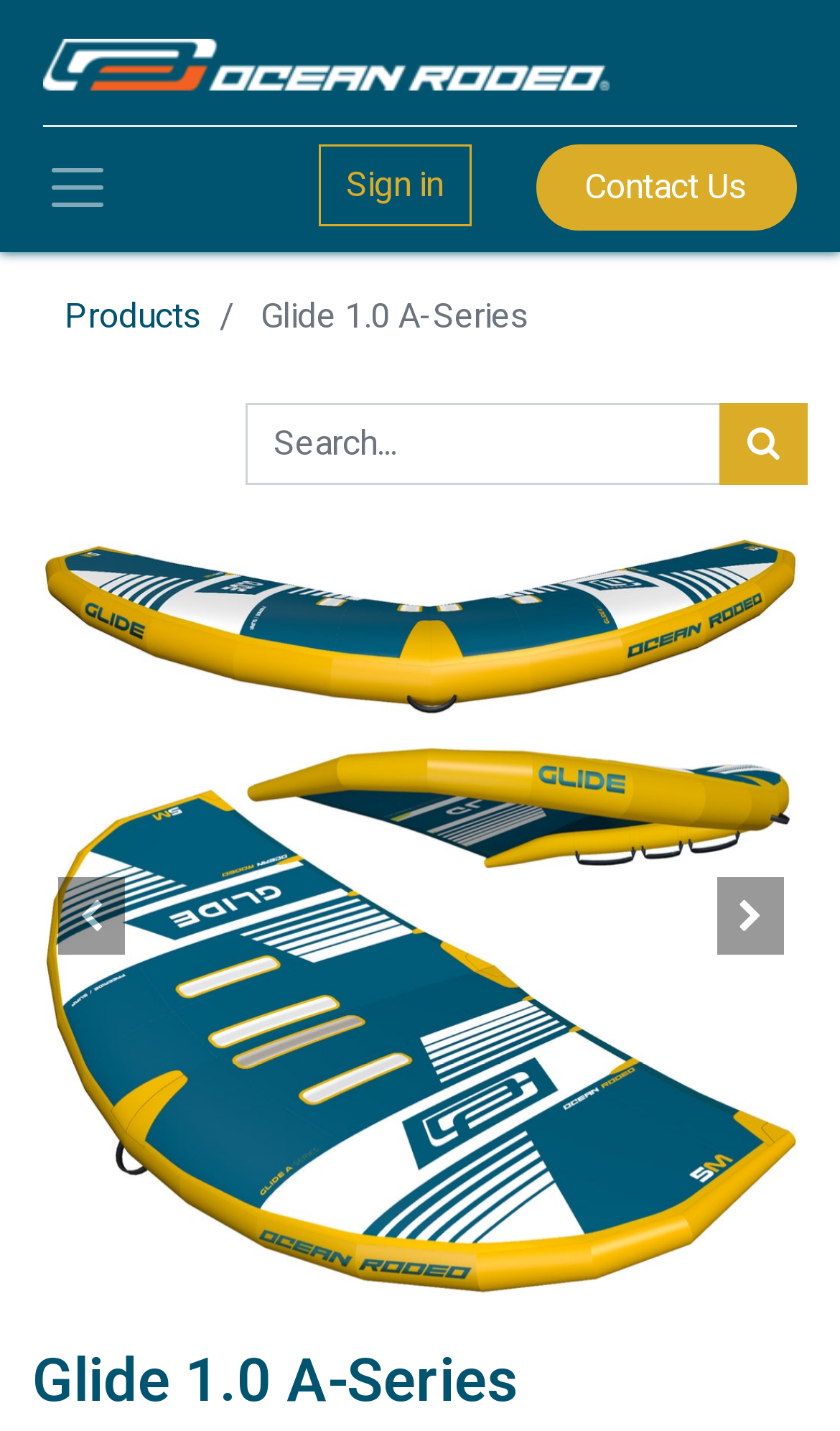Carefully examine the image and provide an in-depth answer to the question: How many navigation buttons are there?

I counted three navigation buttons: 'Previous', 'Next', and a search button, which are used to navigate through product images or search for products.